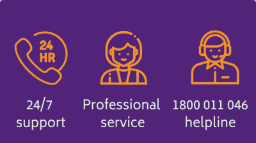Elaborate on the details you observe in the image.

The image features essential information highlighting the availability of support services for those in need. It includes a phone icon accompanied by the text "24 HR," indicating that assistance is available around the clock. Centered beneath this is an icon representing a professional service, emphasizing the qualified support offered to individuals. On the right, a headset icon symbolizes the helpline, prominently displaying the number "1800 011 046," which facilitates immediate access to help. The vibrant orange icons are set against a deep purple background, creating a visually engaging presentation that underscores the accessibility and commitment to providing professional mental health support 24/7.